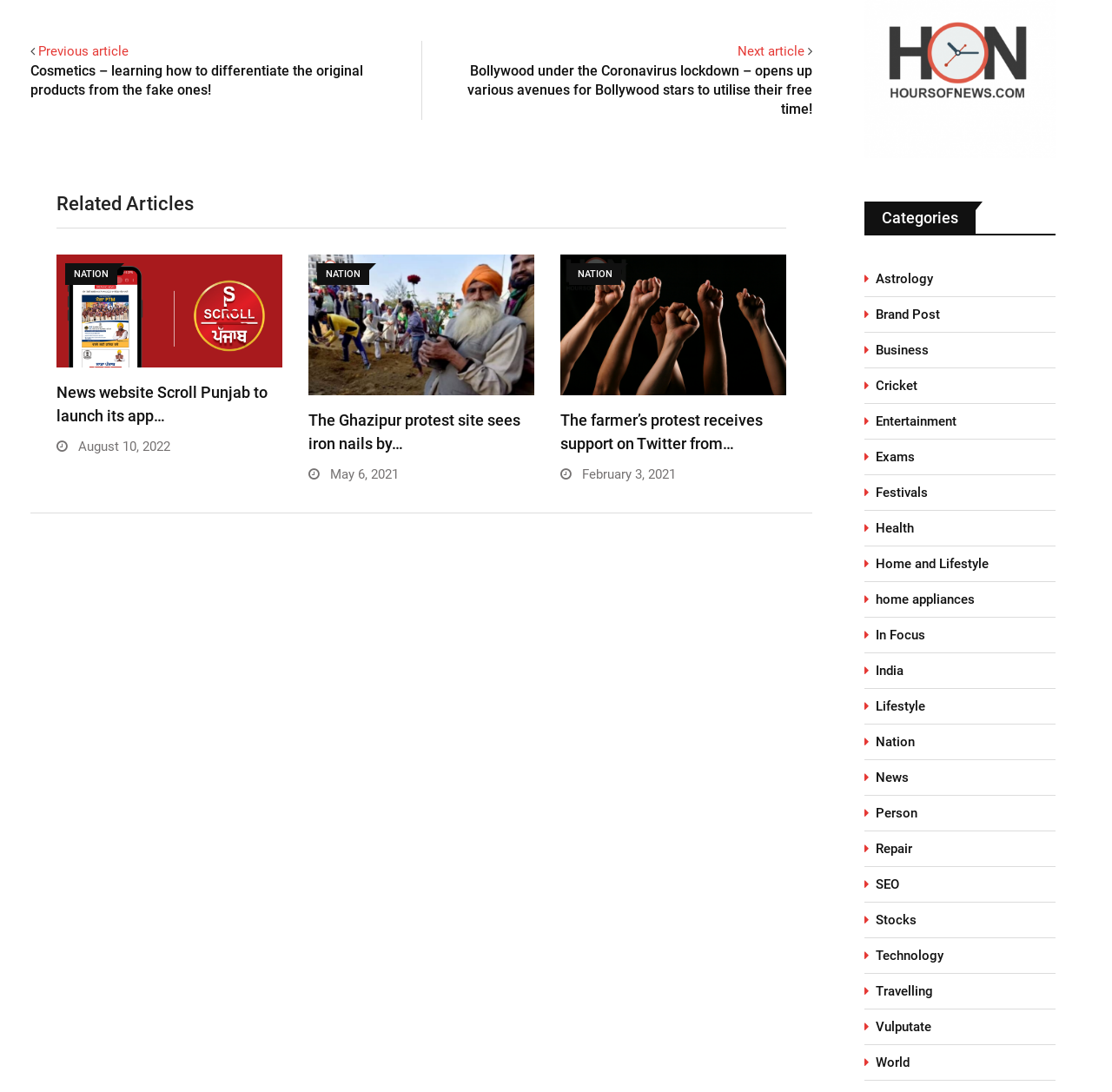Answer the question below with a single word or a brief phrase: 
How many categories are listed on this webpage?

24